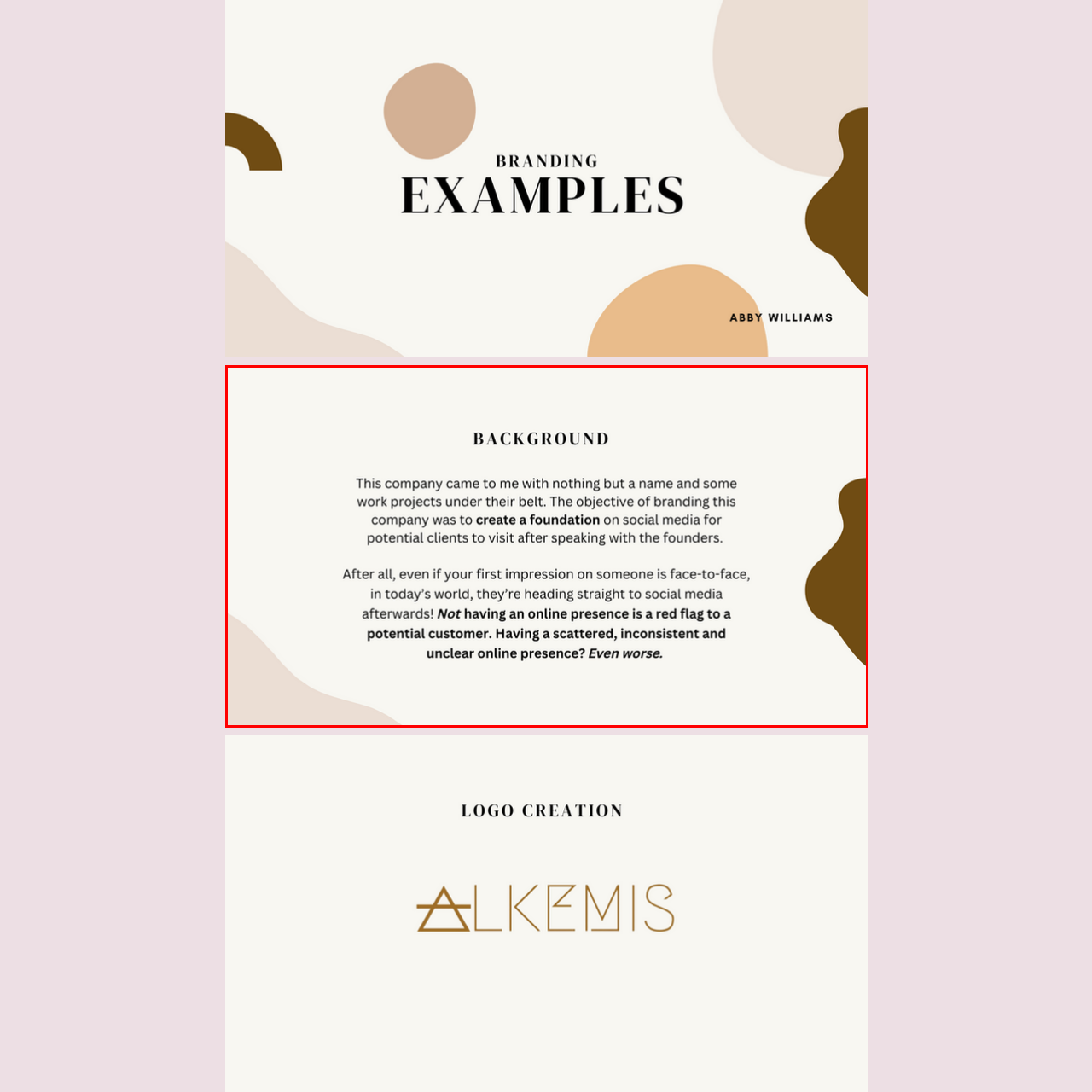Identify the subject within the red bounding box and respond to the following question in a single word or phrase:
What is the consequence of a scattered digital footprint?

Unclear online identity